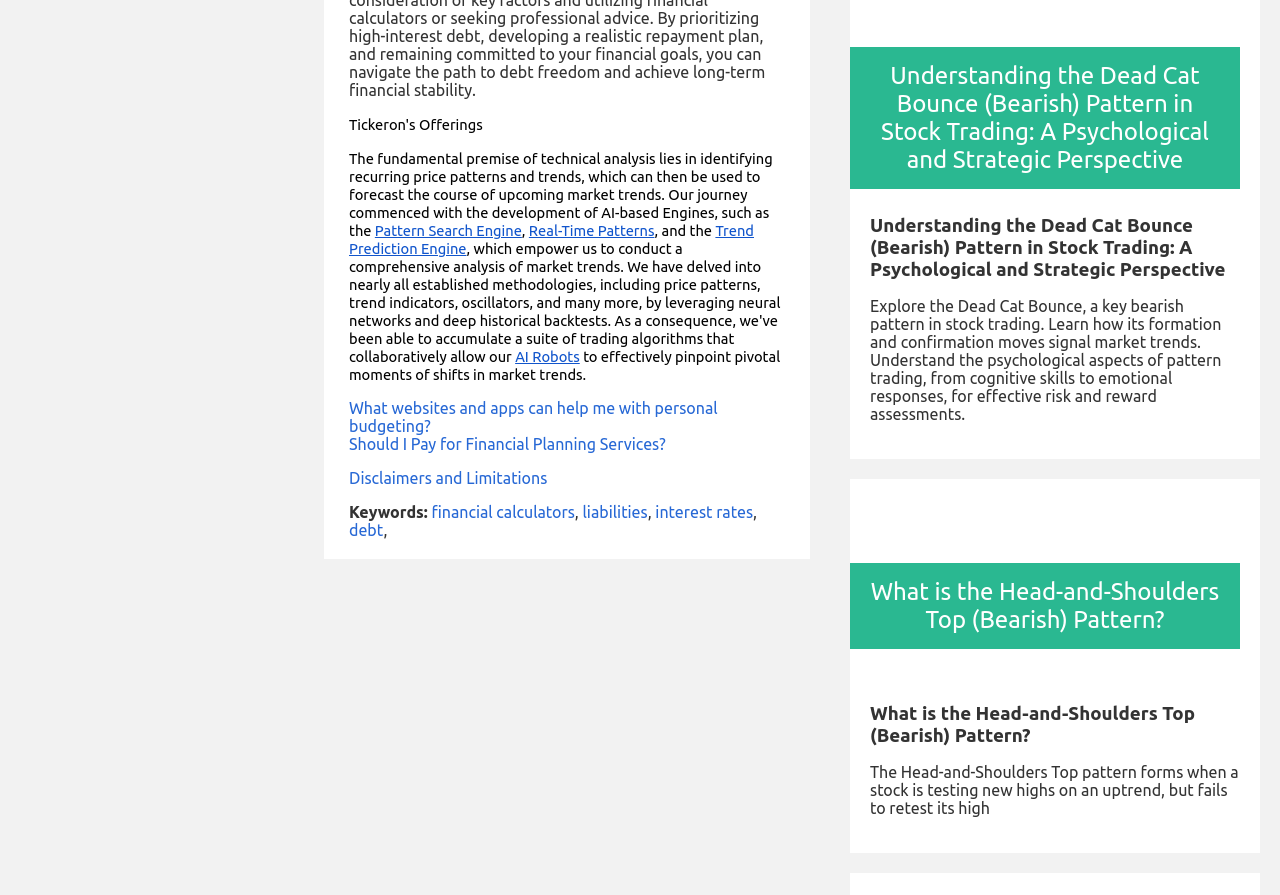Please specify the bounding box coordinates of the clickable region to carry out the following instruction: "Read about the Head-and-Shoulders Top (Bearish) Pattern". The coordinates should be four float numbers between 0 and 1, in the format [left, top, right, bottom].

[0.68, 0.785, 0.969, 0.835]